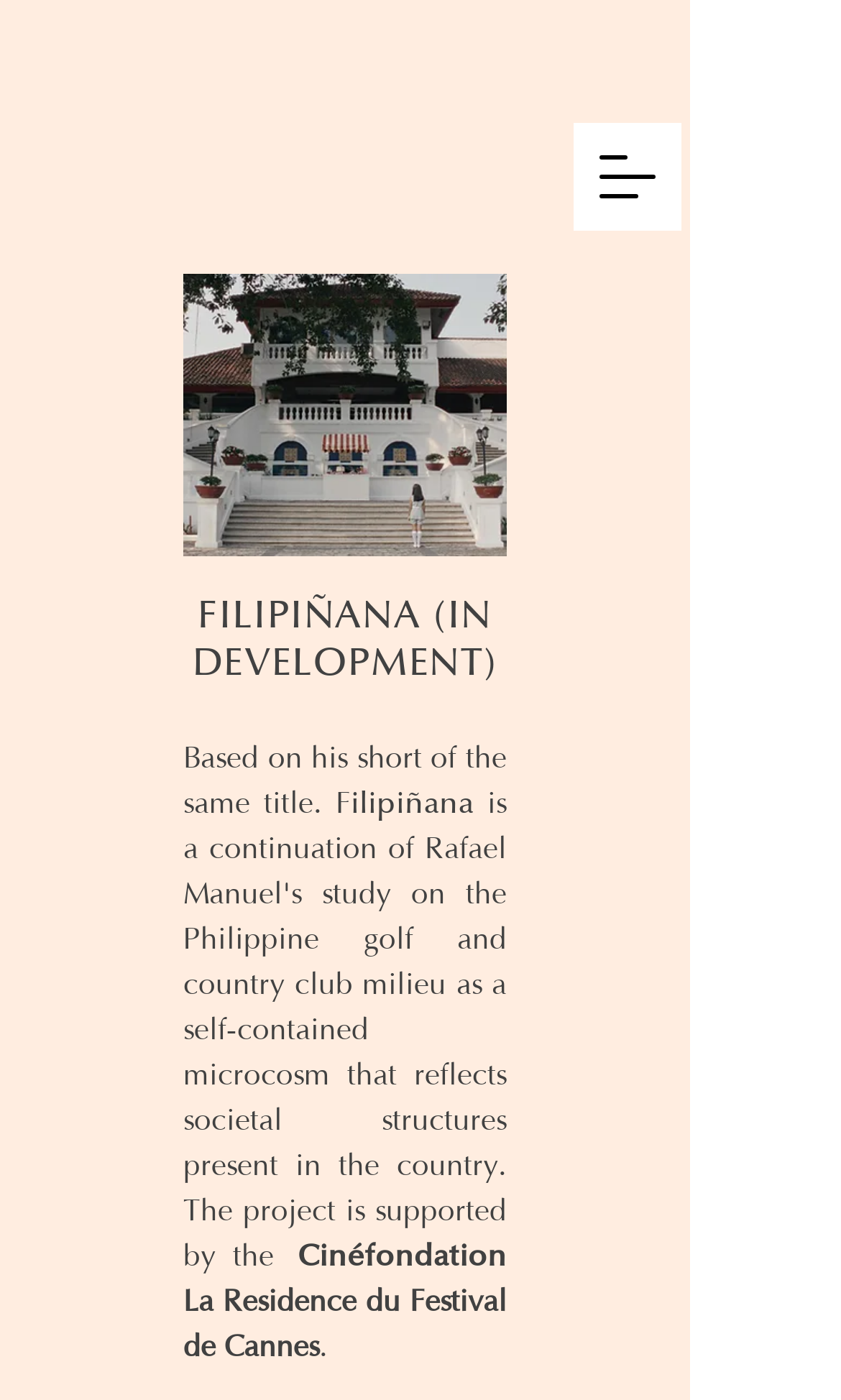Determine the webpage's heading and output its text content.

treatments available upon request